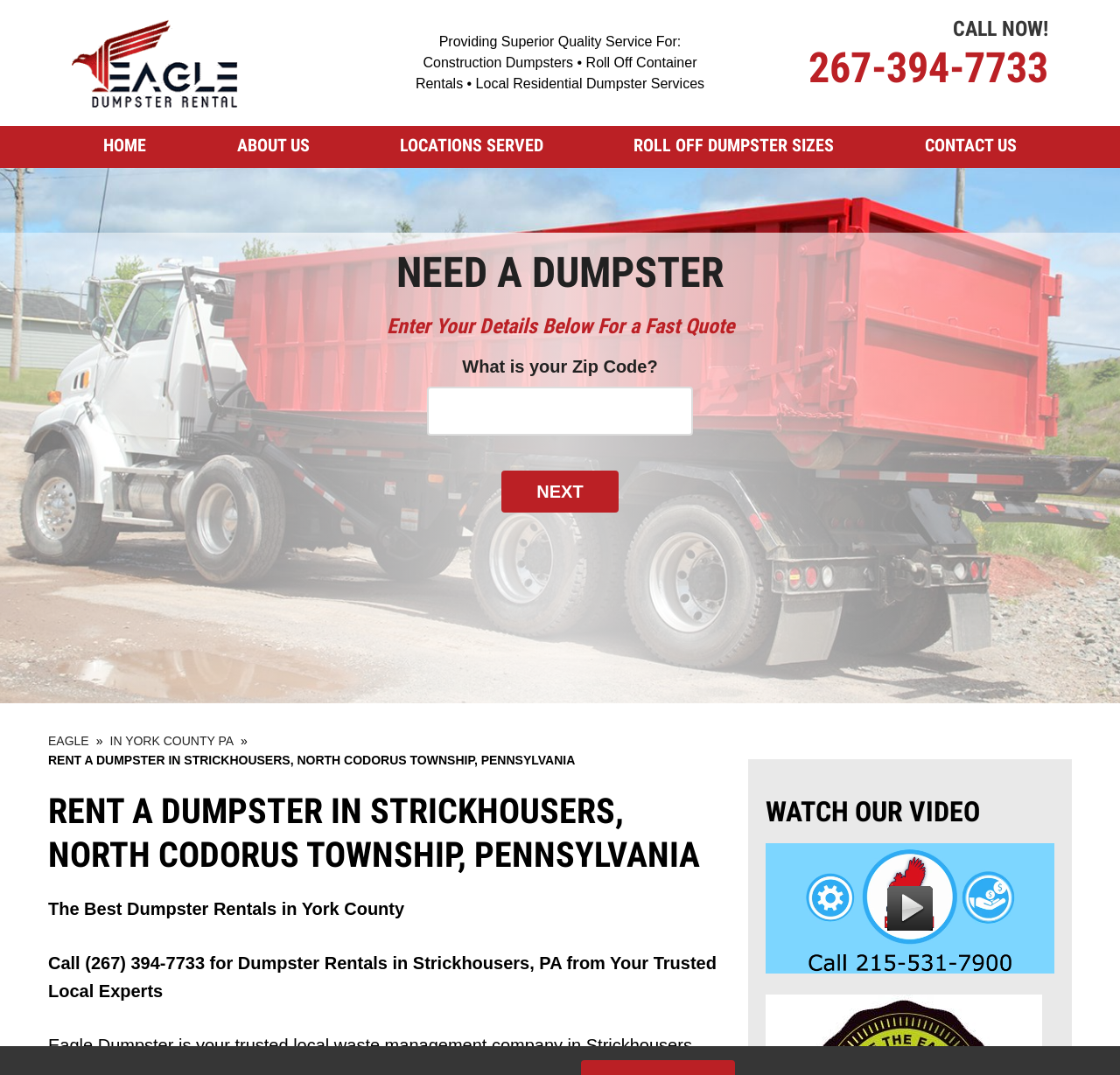Provide the bounding box coordinates of the HTML element described by the text: "Wedding Venues". The coordinates should be in the format [left, top, right, bottom] with values between 0 and 1.

None